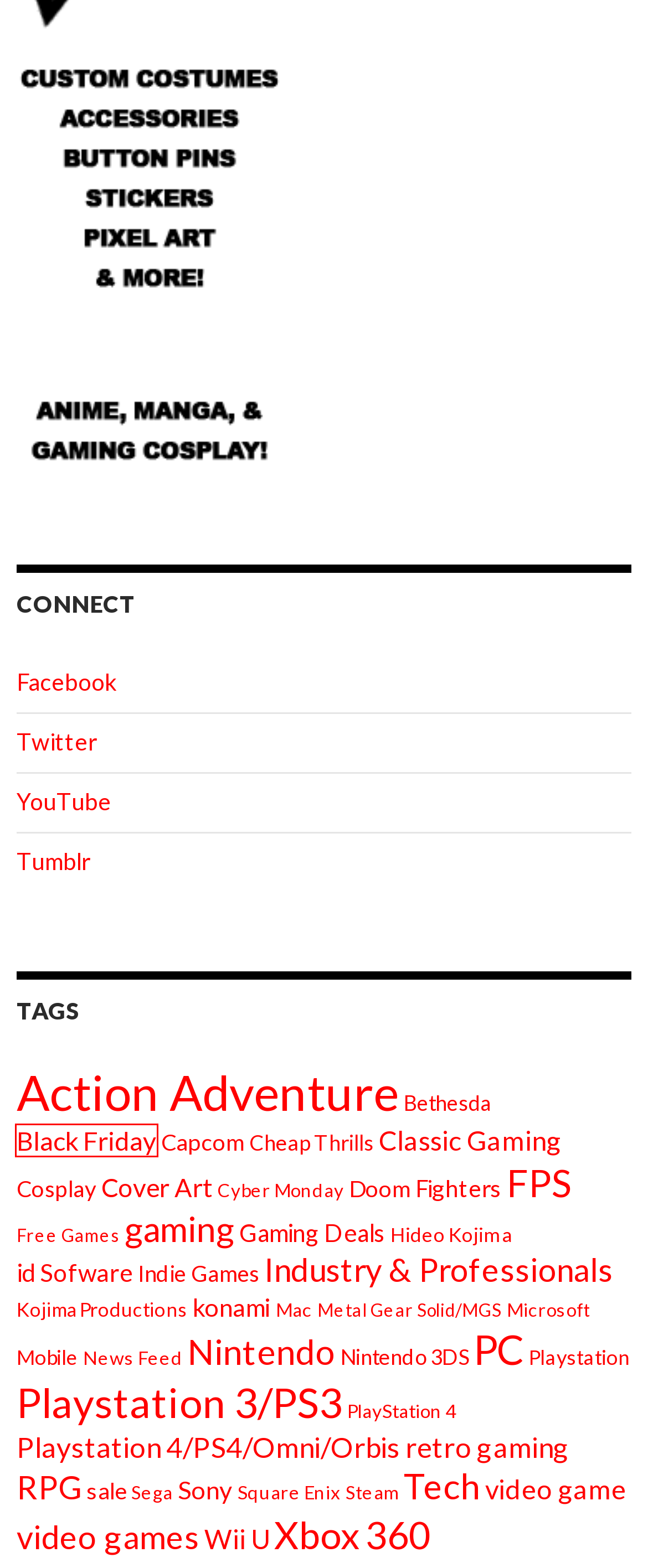Given a webpage screenshot with a red bounding box around a particular element, identify the best description of the new webpage that will appear after clicking on the element inside the red bounding box. Here are the candidates:
A. Black Friday | BabySoftMurderHands.com
B. Playstation 4/PS4/Omni/Orbis | BabySoftMurderHands.com
C. Hideo Kojima | BabySoftMurderHands.com
D. video games | BabySoftMurderHands.com
E. Classic Gaming | BabySoftMurderHands.com
F. Mac | BabySoftMurderHands.com
G. FPS | BabySoftMurderHands.com
H. Free Games | BabySoftMurderHands.com

A